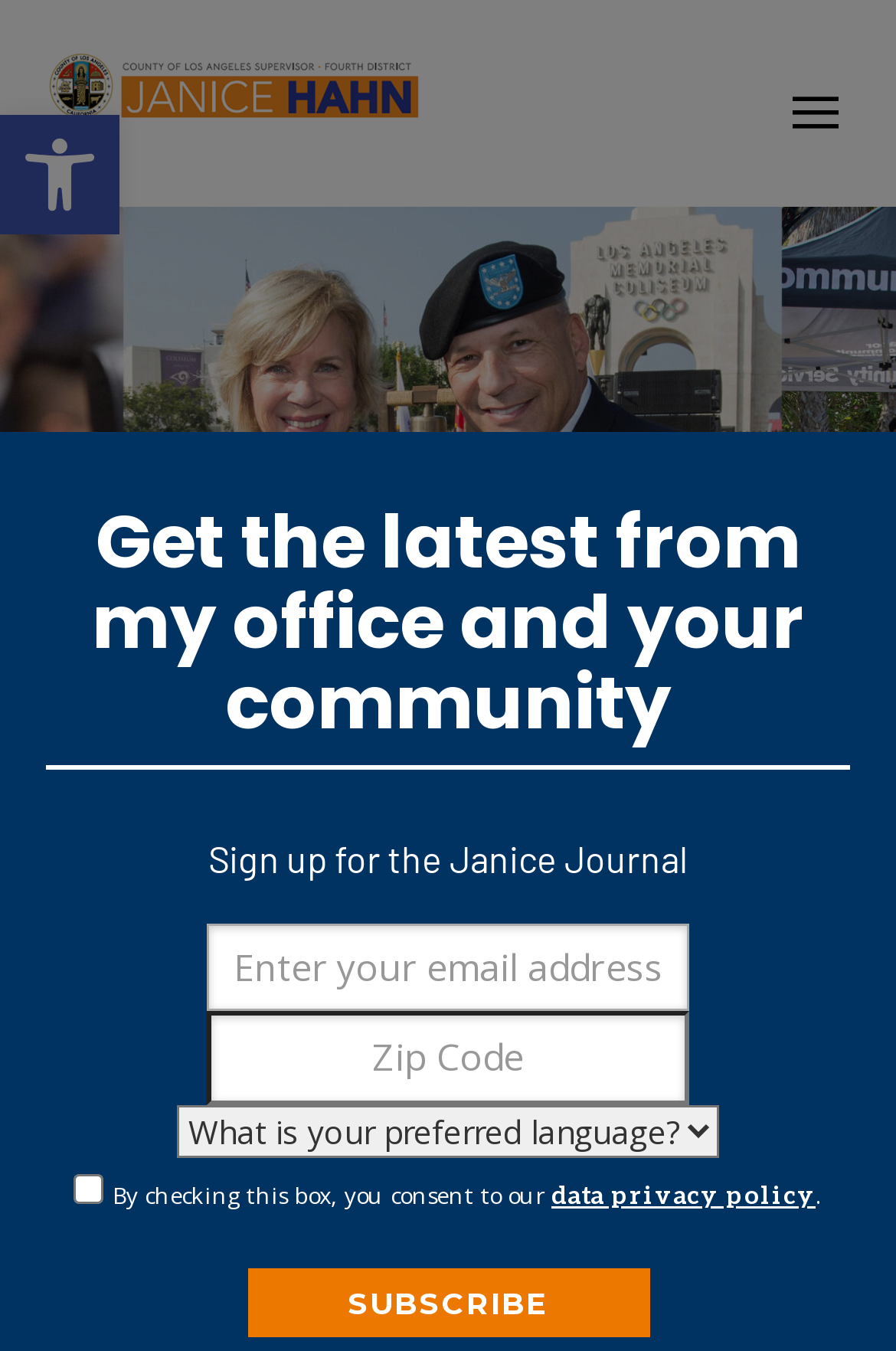Specify the bounding box coordinates of the area that needs to be clicked to achieve the following instruction: "Return to news".

[0.038, 0.554, 0.962, 0.588]